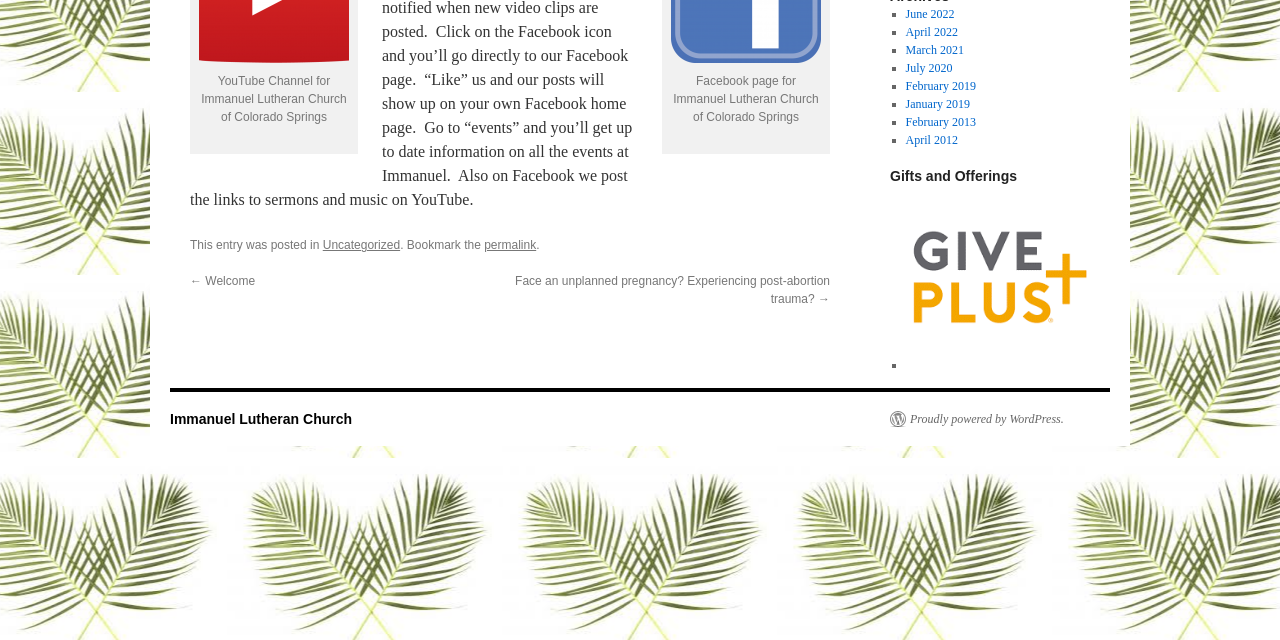Using the element description: "March 2021", determine the bounding box coordinates for the specified UI element. The coordinates should be four float numbers between 0 and 1, [left, top, right, bottom].

[0.707, 0.067, 0.753, 0.089]